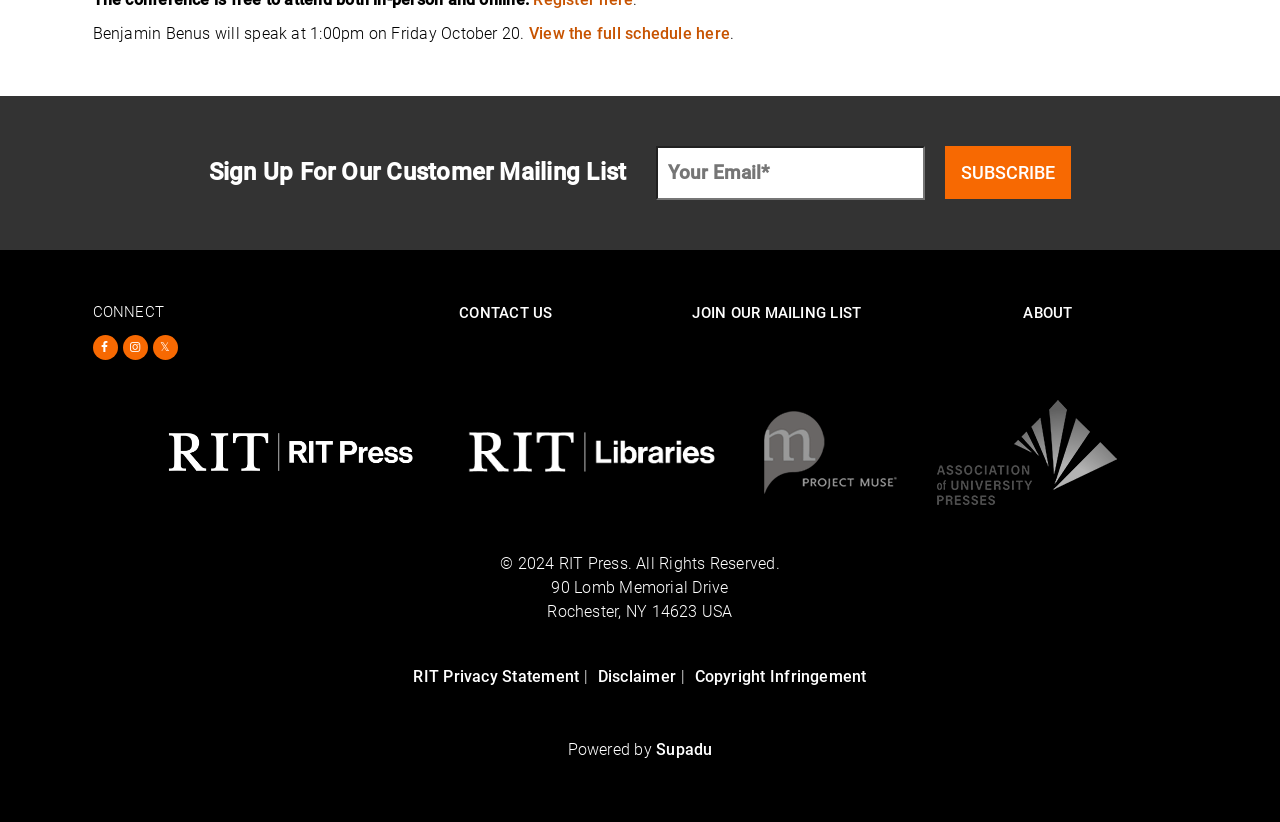Identify and provide the bounding box coordinates of the UI element described: "alt="project-muse-partners"". The coordinates should be formatted as [left, top, right, bottom], with each number being a float between 0 and 1.

[0.596, 0.582, 0.7, 0.605]